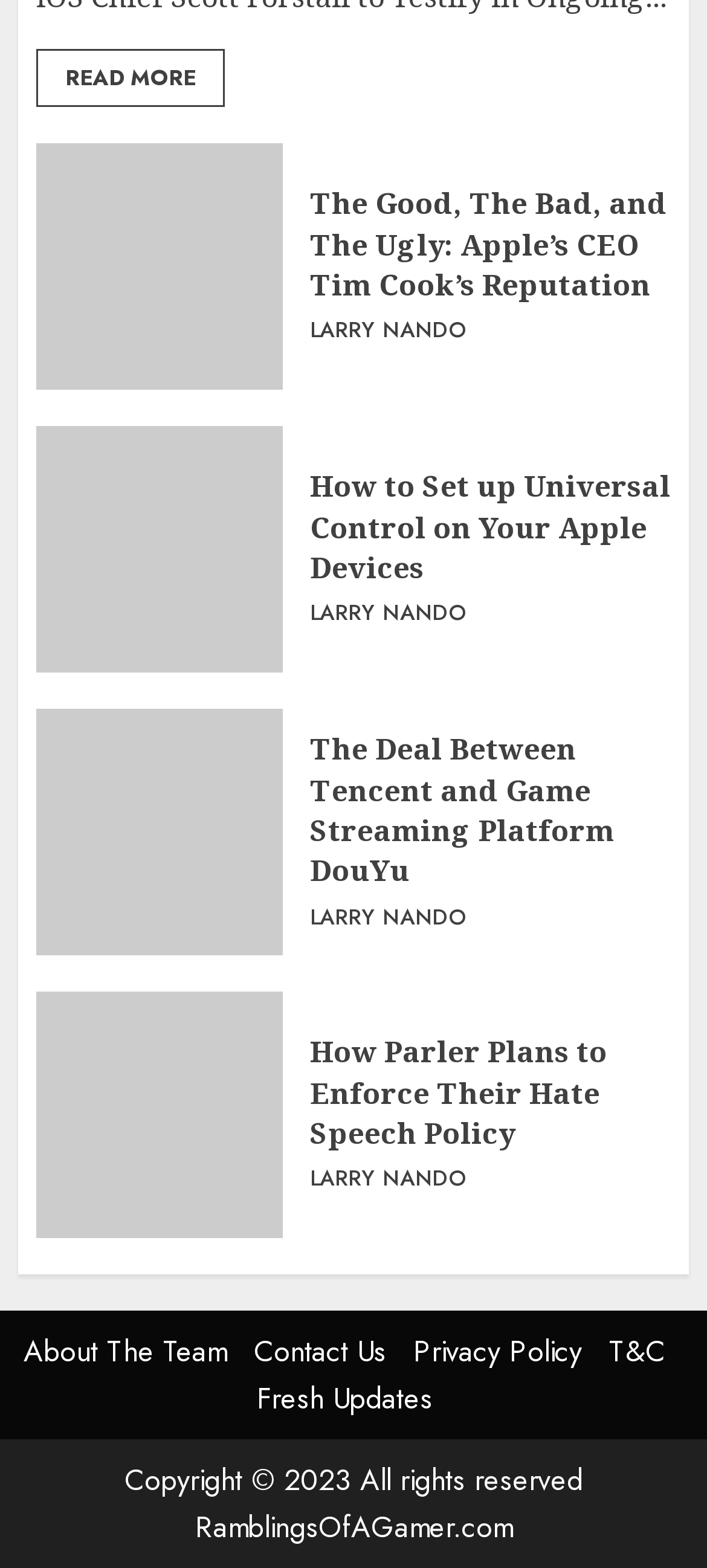Refer to the screenshot and give an in-depth answer to this question: What is the topic of the third article?

I determined the topic of the third article by looking at the heading element with the bounding box coordinates [0.438, 0.465, 0.949, 0.568] and OCR text 'The Deal Between Tencent and Game Streaming Platform DouYu'.